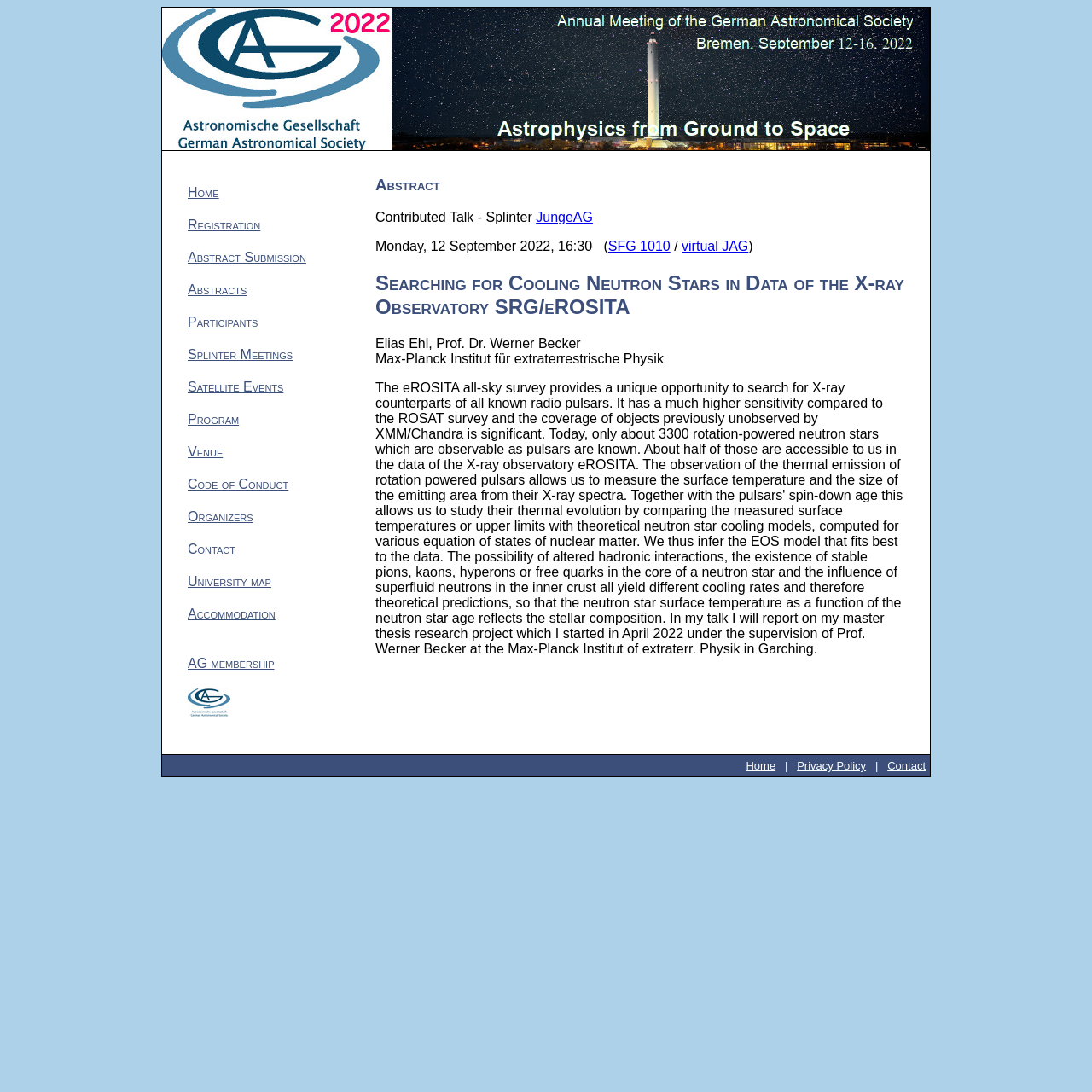Provide a thorough description of the webpage's content and layout.

The webpage is about the Annual Meeting of the Astronomische Gesellschaft 2022, held at the University of Bremen from September 12-16, 2022. 

At the top left of the page, there is a navigation menu with 14 links, including "Home", "Registration", "Abstract Submission", "Abstracts", "Participants", "Splinter Meetings", "Satellite Events", "Program", "Venue", "Code of Conduct", "Organizers", "Contact", "University map", and "Accommodation". These links are aligned vertically, with "Home" at the top and "Accommodation" at the bottom.

Below the navigation menu, there is a main content area that occupies most of the page. Within this area, there is an article section that contains several elements. At the top of the article section, there is a heading titled "Abstract". Below the heading, there are several lines of text, including "Contributed Talk - Splinter", "Monday, 12 September 2022, 16:30", and "Searching for Cooling Neutron Stars in Data of the X-ray Observatory SRG/eROSITA". These lines of text are interspersed with links to "JungeAG", "SFG 1010", and "virtual JAG". 

Further down in the article section, there is another heading, followed by the text "Elias Ehl, Prof. Dr. Werner Becker" and "Max-Planck Institut für extraterrestrische Physik". 

At the bottom of the page, there is a footer section that contains three links: "Home", "Privacy Policy", and "Contact". These links are separated by vertical bars.